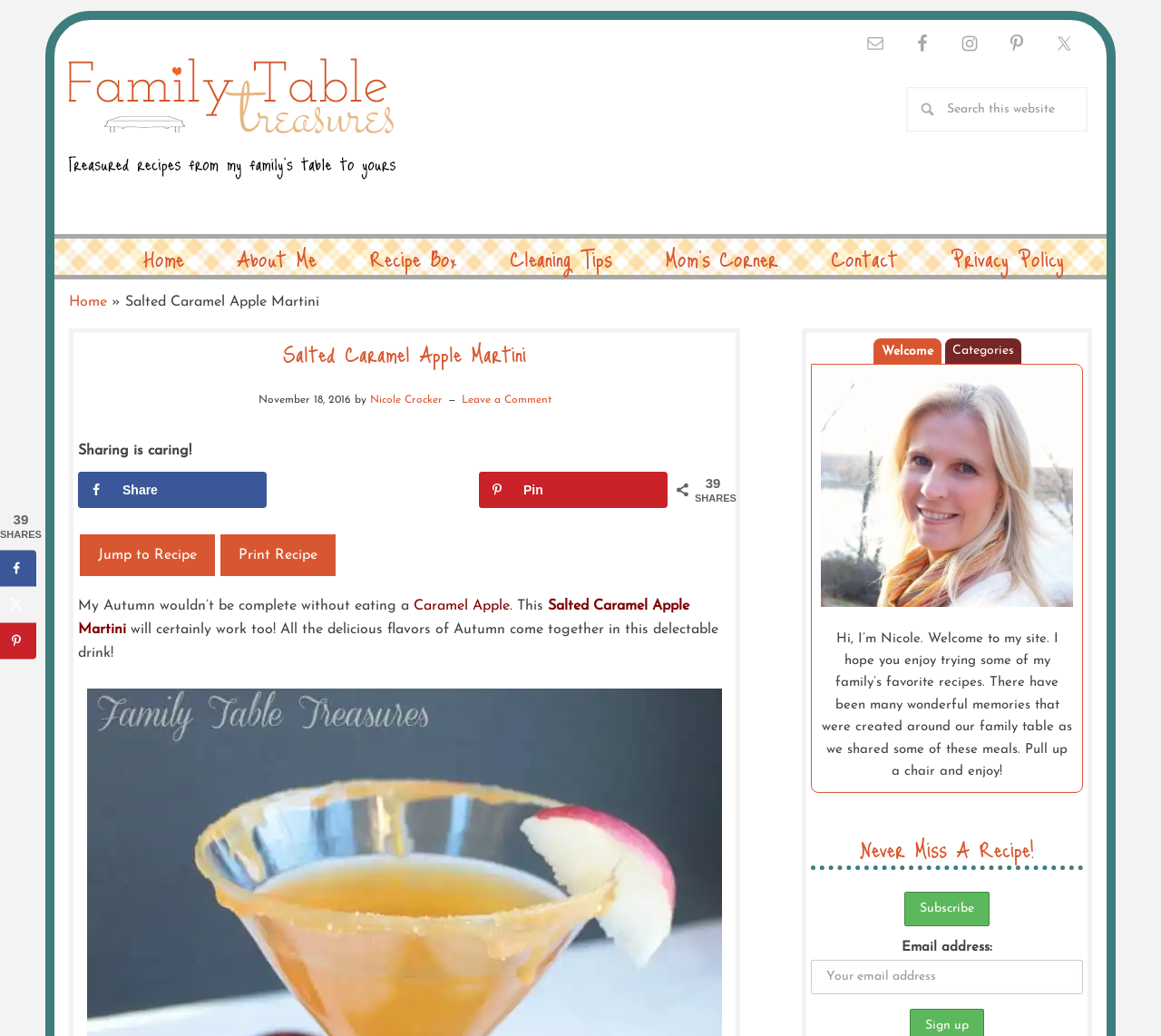Using the provided element description: "Nicole Crocker", determine the bounding box coordinates of the corresponding UI element in the screenshot.

[0.318, 0.381, 0.381, 0.391]